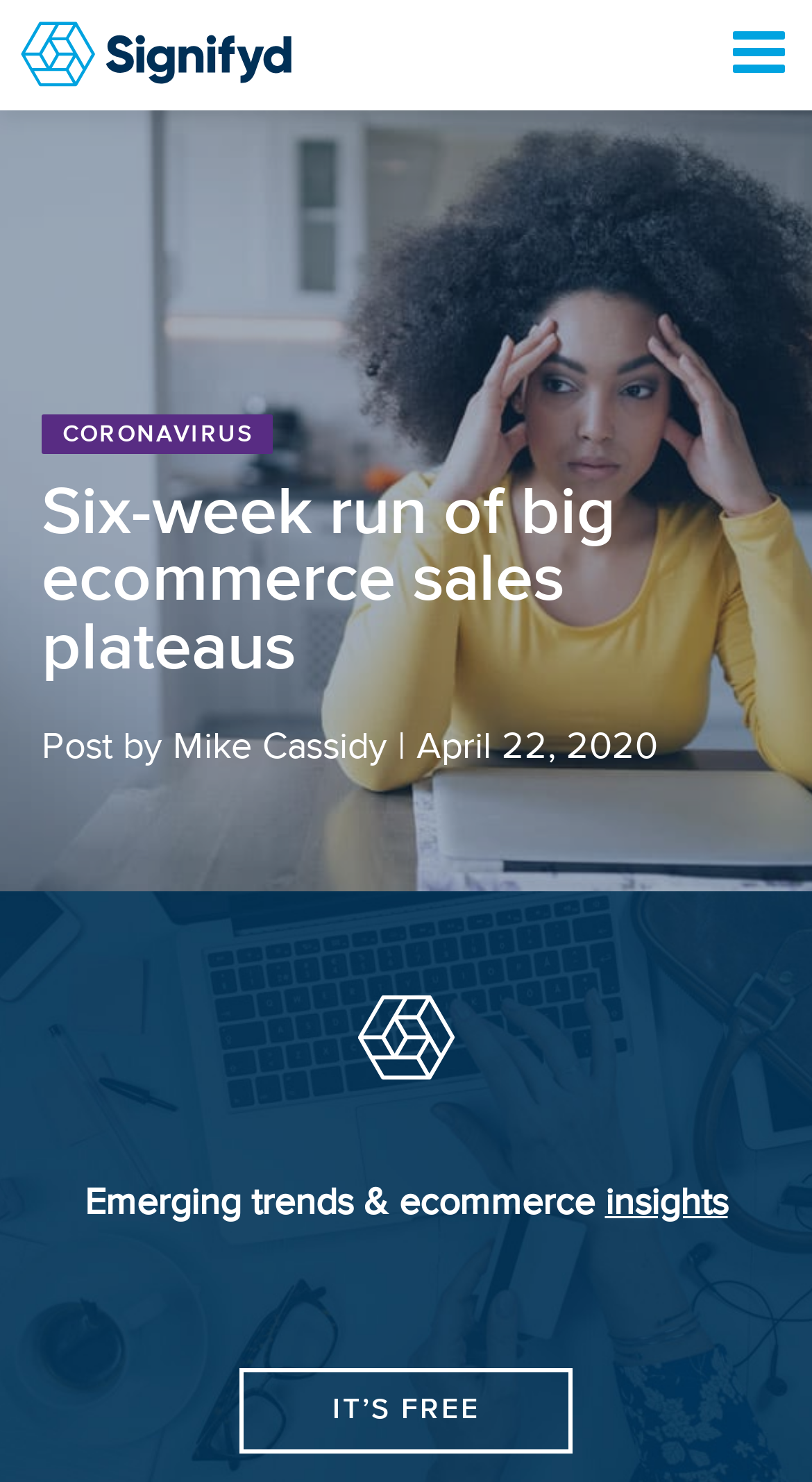Identify the bounding box coordinates for the UI element described as follows: "It’s free". Ensure the coordinates are four float numbers between 0 and 1, formatted as [left, top, right, bottom].

[0.295, 0.923, 0.705, 0.981]